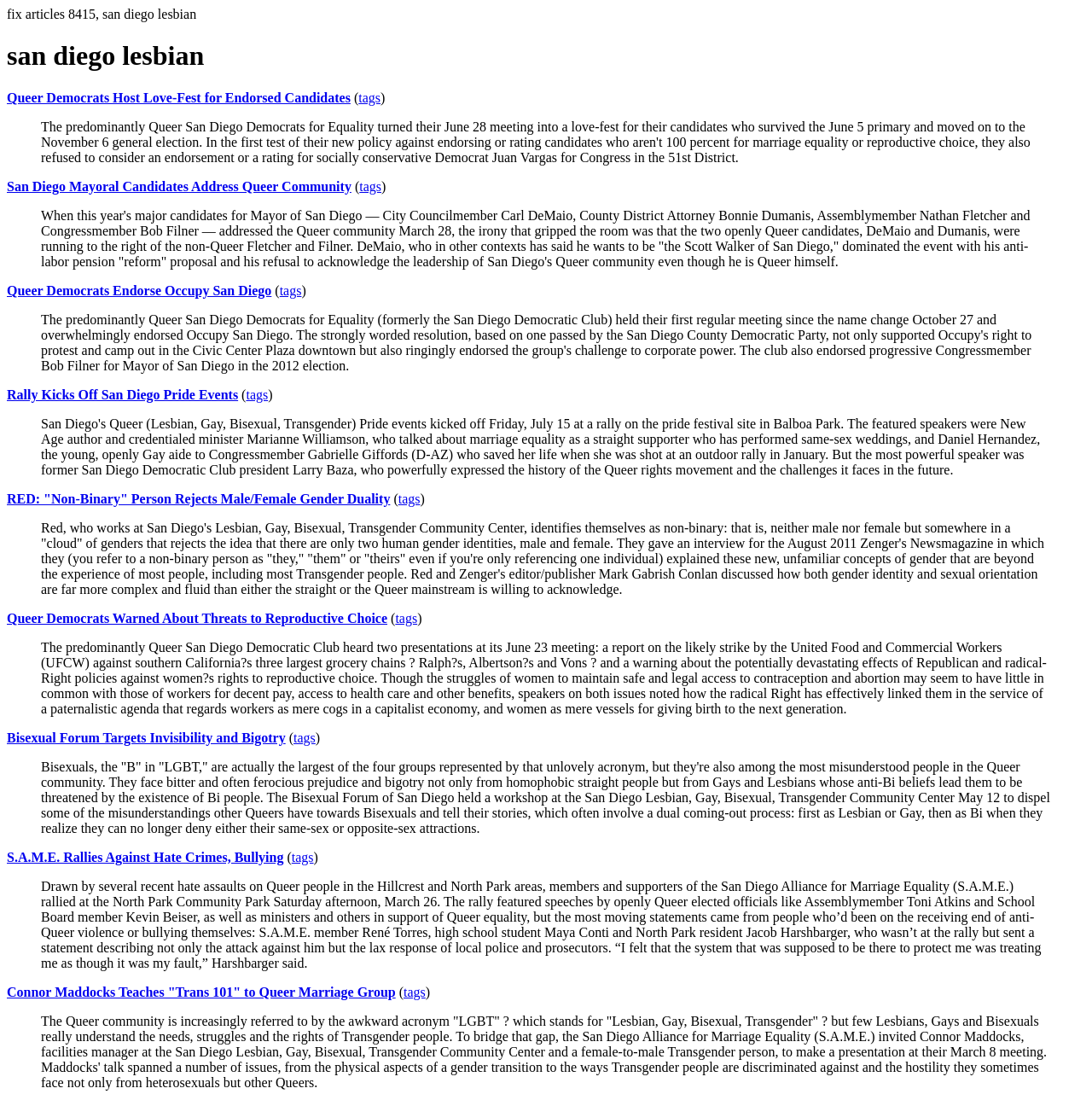What is the topic of the webpage?
Please answer the question with a detailed response using the information from the screenshot.

Based on the webpage content, it appears to be a collection of news articles related to the lesbian community in San Diego, featuring topics such as politics, events, and social issues.